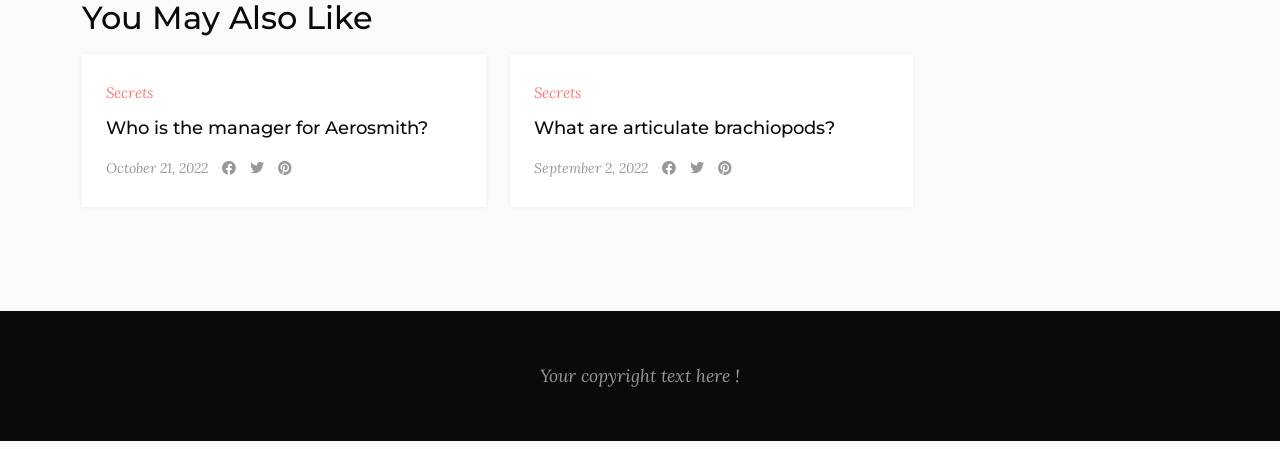What is the date of the second article?
Look at the image and respond to the question as thoroughly as possible.

The second article has a link 'September 2, 2022' which suggests that it is the date of the article.